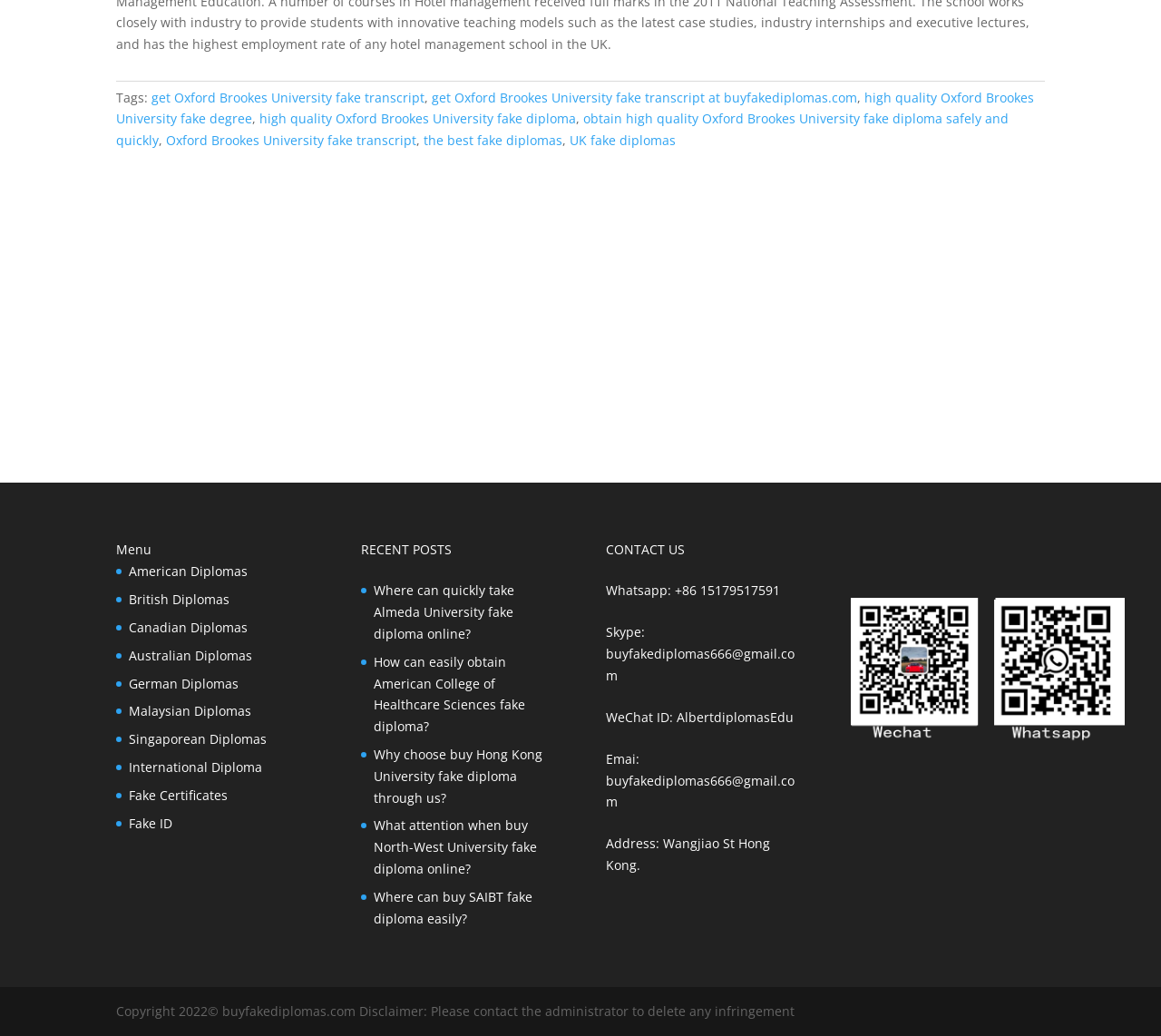Please respond to the question using a single word or phrase:
What is the contact information of the website administrator?

WhatsApp: +86 15179517591